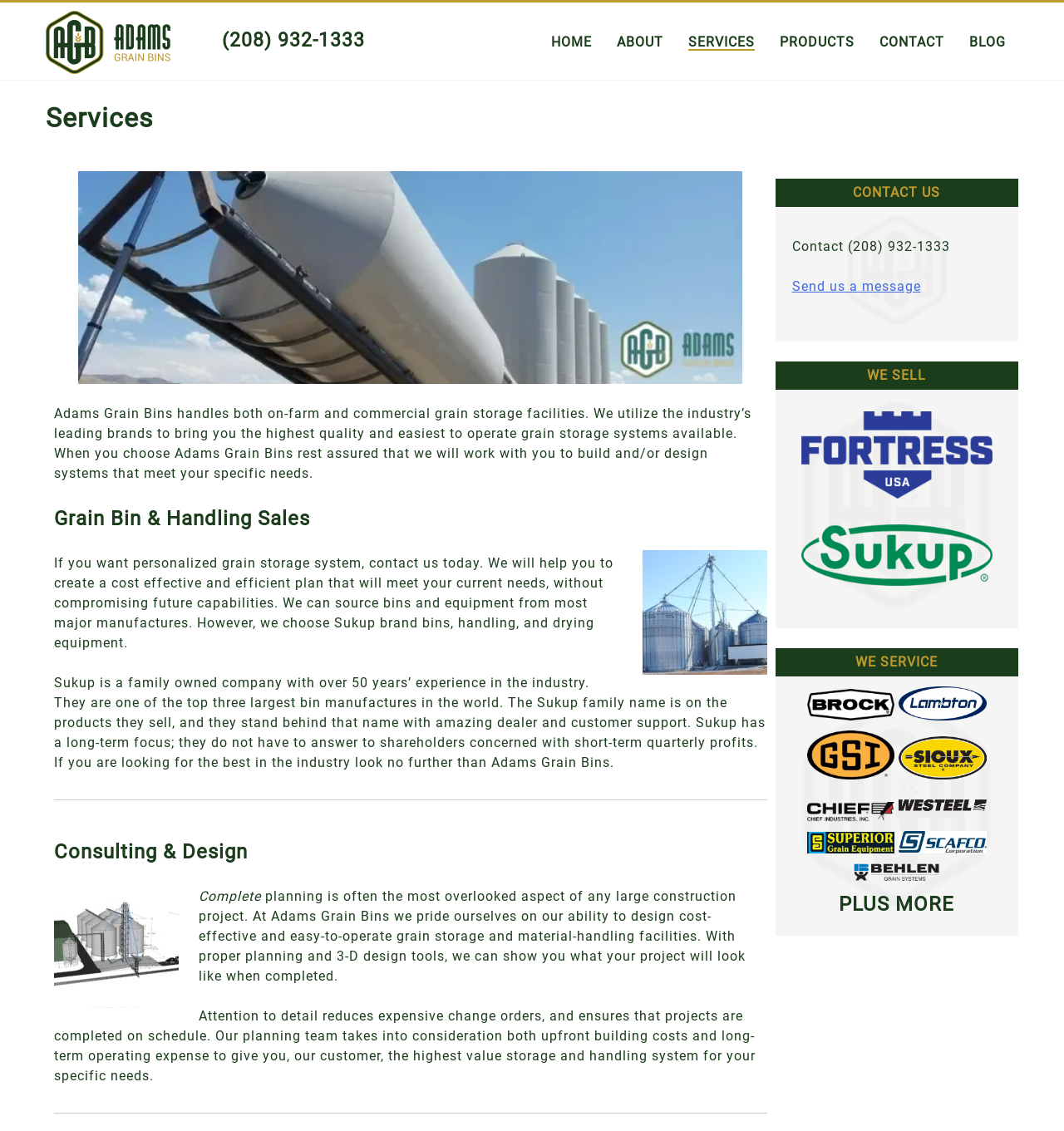What brand of bins and equipment does Adams Grain Bins choose?
Please provide a comprehensive answer based on the information in the image.

The webpage mentions that Adams Grain Bins chooses Sukup brand bins, handling, and drying equipment, as stated in the paragraph under the 'Grain Bin & Handling Sales' header.